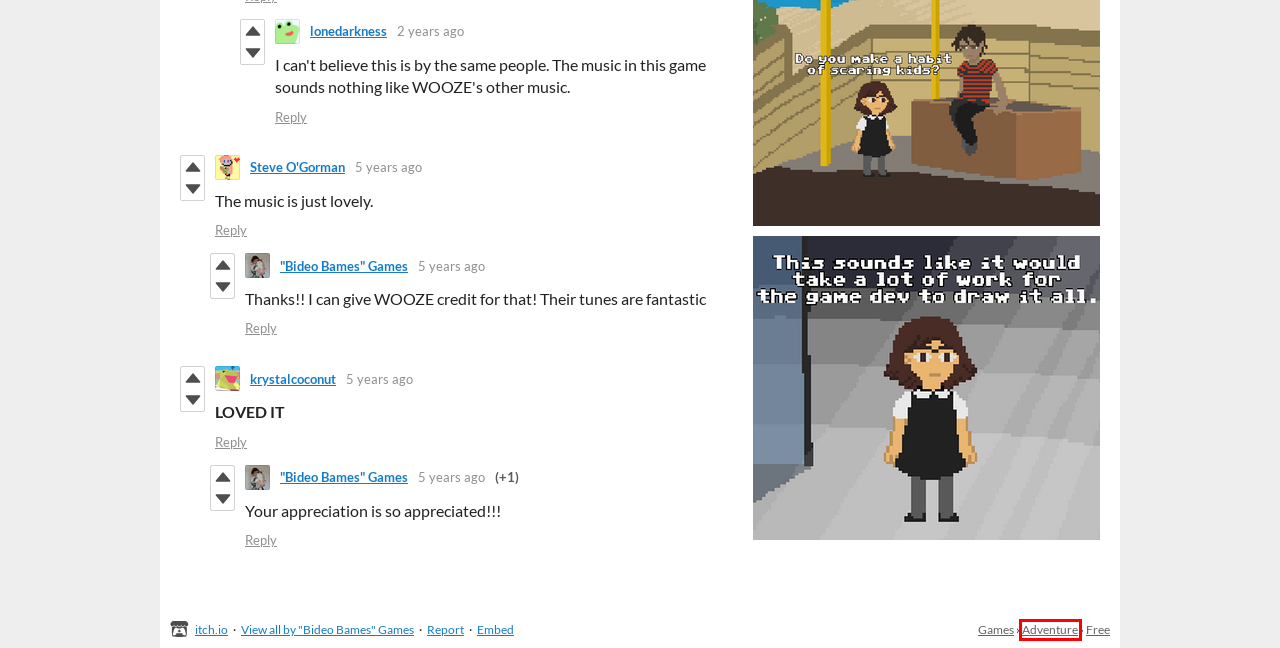You are presented with a screenshot of a webpage containing a red bounding box around a particular UI element. Select the best webpage description that matches the new webpage after clicking the element within the bounding box. Here are the candidates:
A. Steve O'Gorman - itch.io
B. Download the latest indie games - itch.io
C. Post by krystalcoconut in Brine Scene Finvestigation comments - itch.io
D. krystalcoconut - itch.io
E. Top Adventure games - itch.io
F. Post by Steve O'Gorman in Brine Scene Finvestigation comments - itch.io
G. Top free games - itch.io
H. Games like Brine Scene Finvestigation - itch.io

E